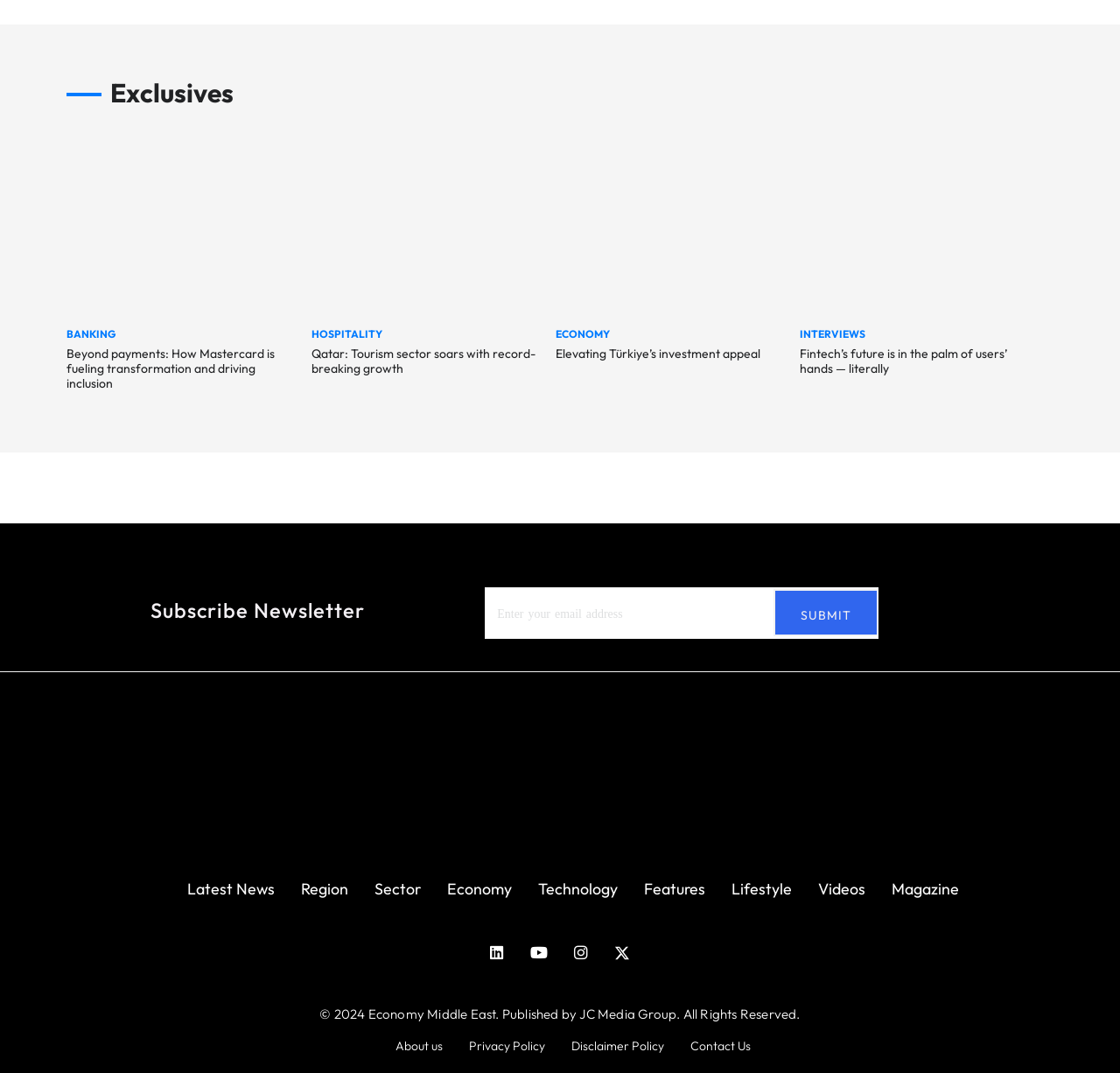Give a one-word or phrase response to the following question: How many social media links are present on the webpage?

4